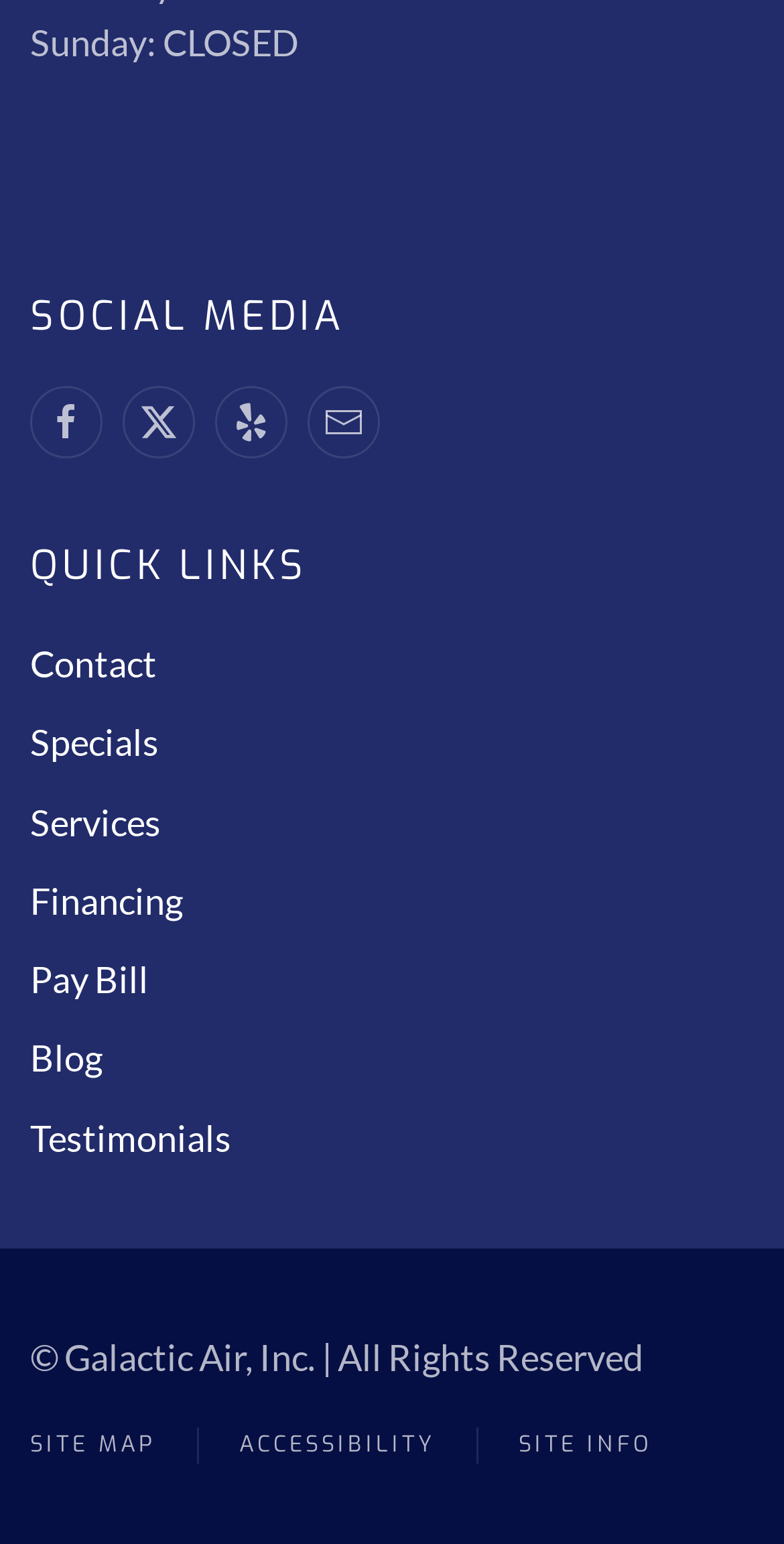Given the element description "Contact", identify the bounding box of the corresponding UI element.

[0.038, 0.415, 0.2, 0.444]